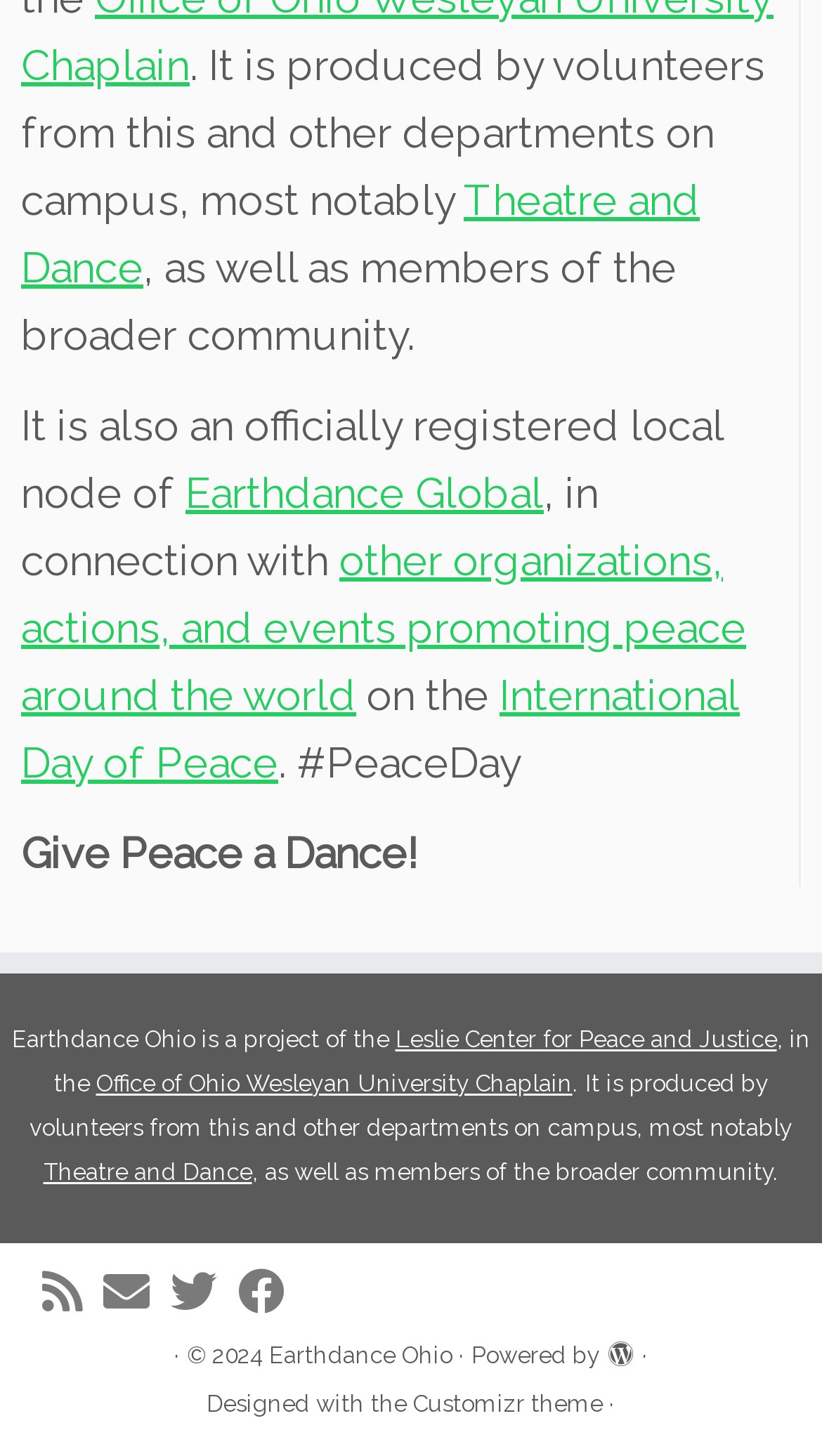Please identify the bounding box coordinates of the element I should click to complete this instruction: 'Click on the link to Theatre and Dance'. The coordinates should be given as four float numbers between 0 and 1, like this: [left, top, right, bottom].

[0.026, 0.12, 0.851, 0.201]